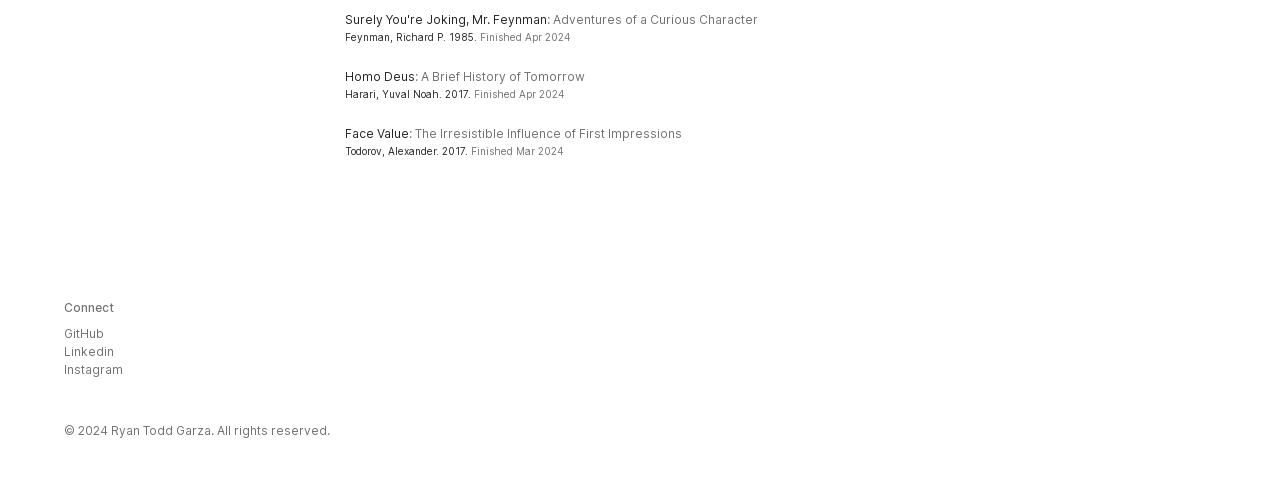What is the copyright year?
Provide an in-depth answer to the question, covering all aspects.

The copyright year can be found in the StaticText element with the text '© 2024 Ryan Todd Garza. All rights reserved.' at coordinates [0.05, 0.876, 0.258, 0.907].